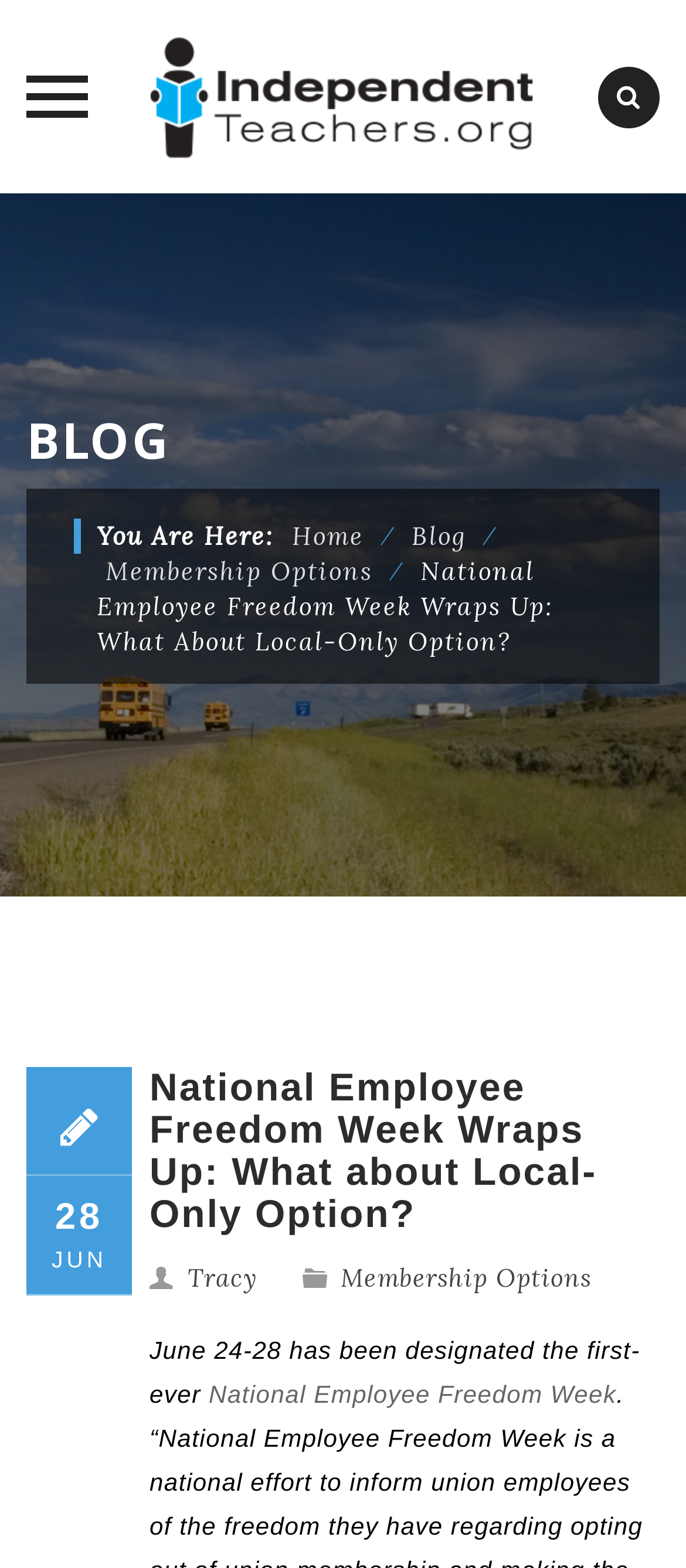Using the element description: "Membership Options", determine the bounding box coordinates for the specified UI element. The coordinates should be four float numbers between 0 and 1, [left, top, right, bottom].

[0.496, 0.805, 0.863, 0.825]